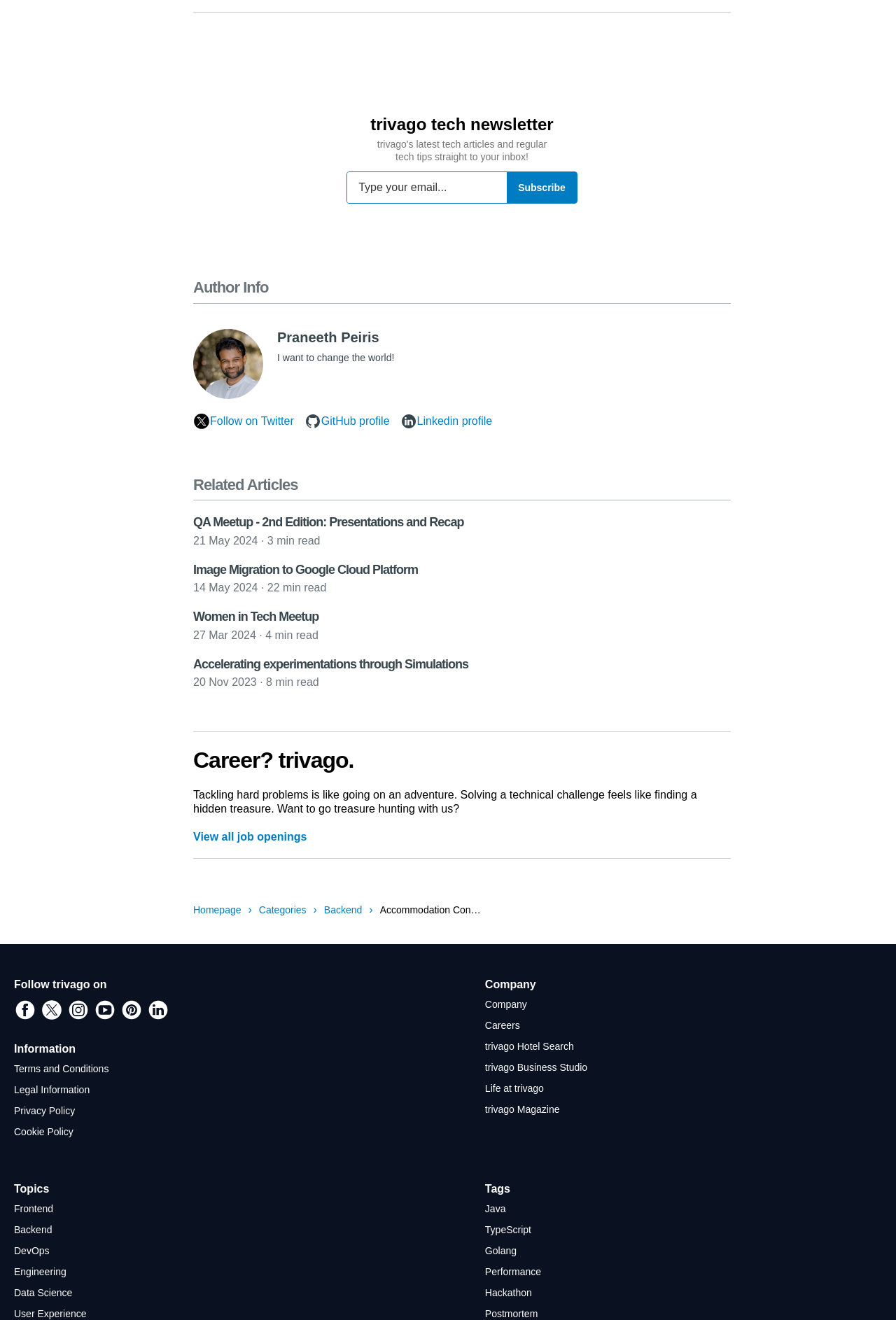Specify the bounding box coordinates of the area to click in order to execute this command: 'Subscribe to the newsletter'. The coordinates should consist of four float numbers ranging from 0 to 1, and should be formatted as [left, top, right, bottom].

[0.566, 0.131, 0.644, 0.154]